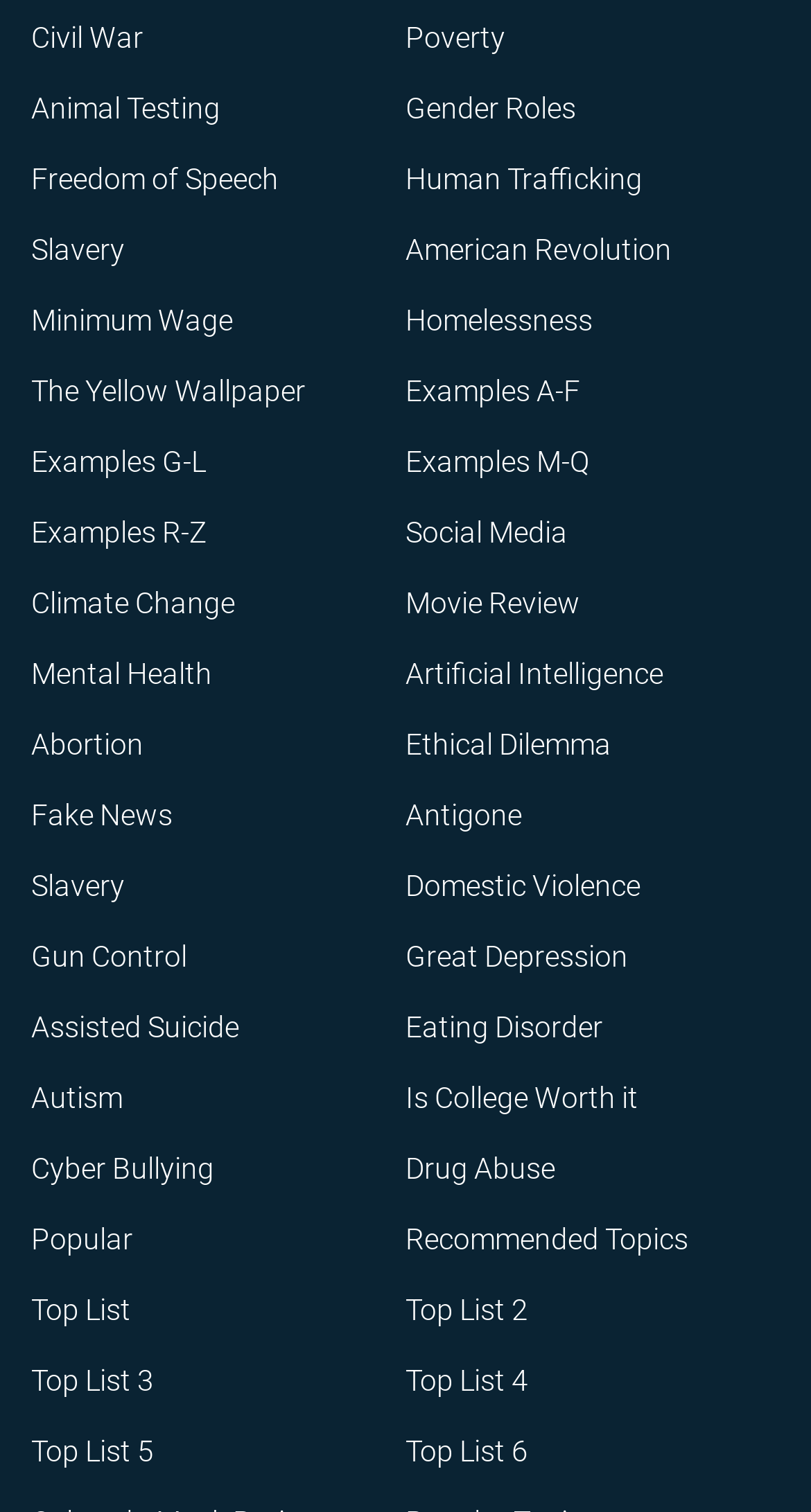Using the webpage screenshot, find the UI element described by Eating Disorder. Provide the bounding box coordinates in the format (top-left x, top-left y, bottom-right x, bottom-right y), ensuring all values are floating point numbers between 0 and 1.

[0.5, 0.717, 0.747, 0.739]